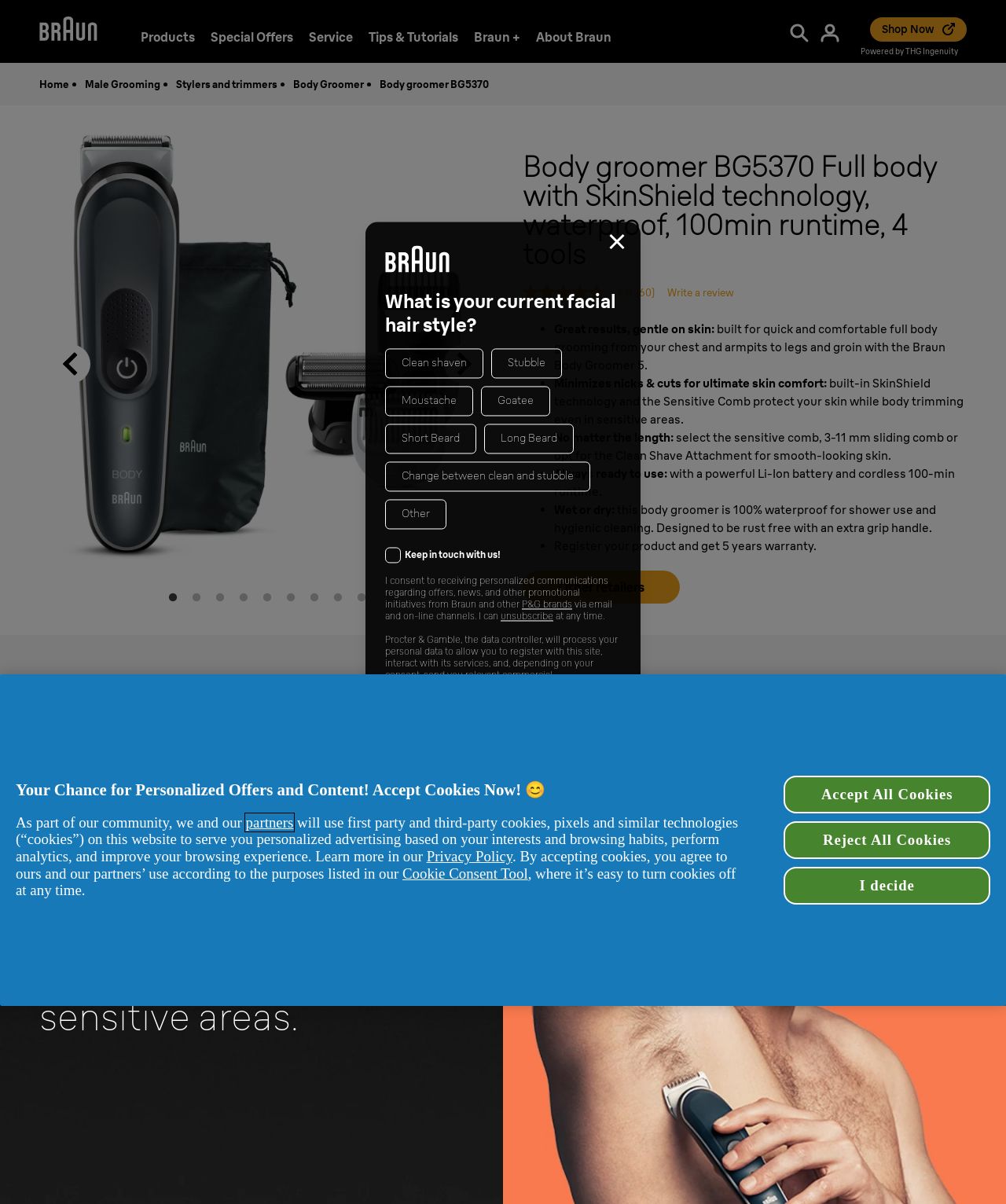Respond to the following question using a concise word or phrase: 
Is the body groomer waterproof?

Yes